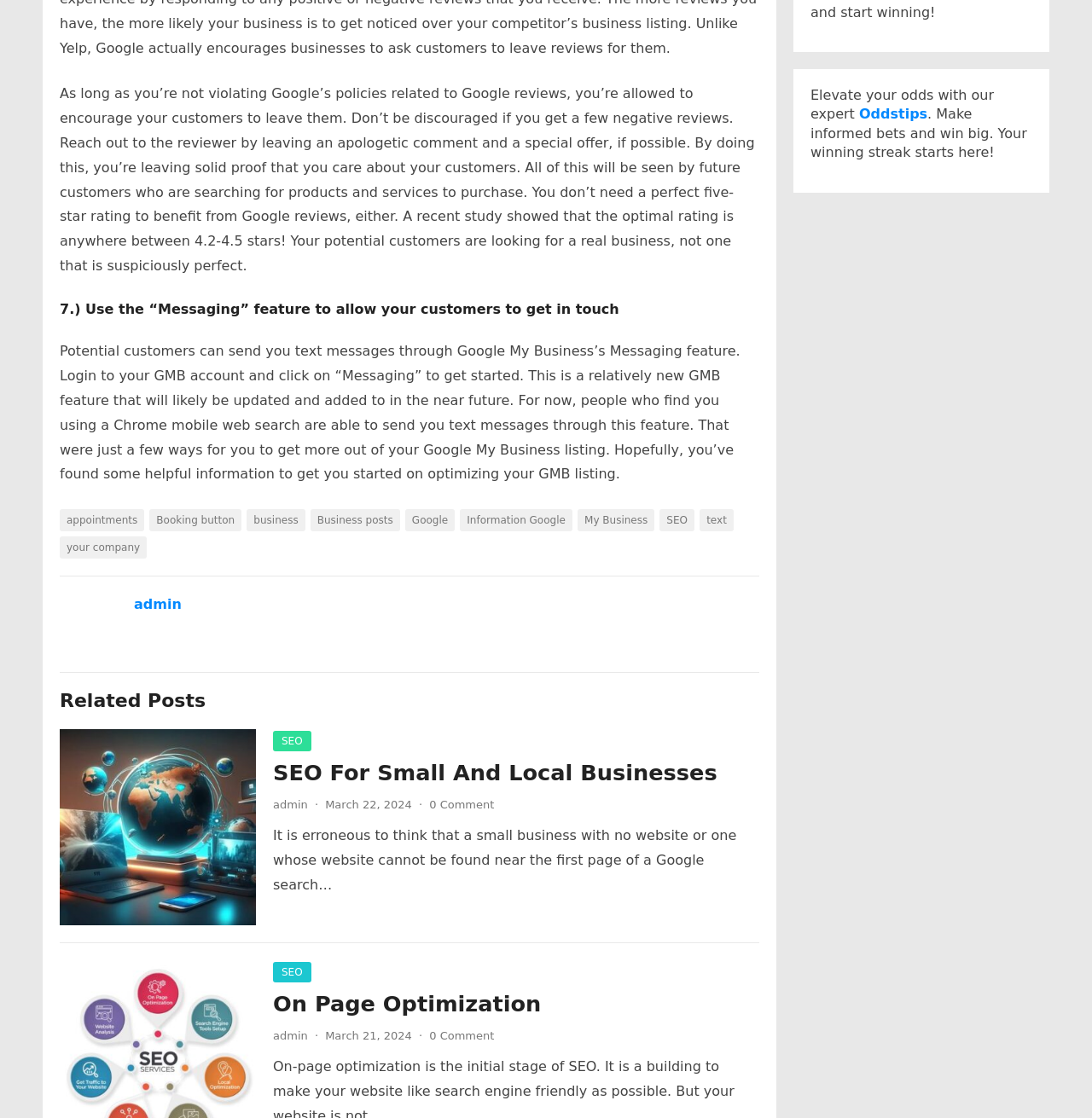What is the topic of the article 'SEO For Small And Local Businesses'?
Answer the question in a detailed and comprehensive manner.

The webpage has a heading 'SEO For Small And Local Businesses' which suggests that the article is about Search Engine Optimization (SEO) specifically for small and local businesses.